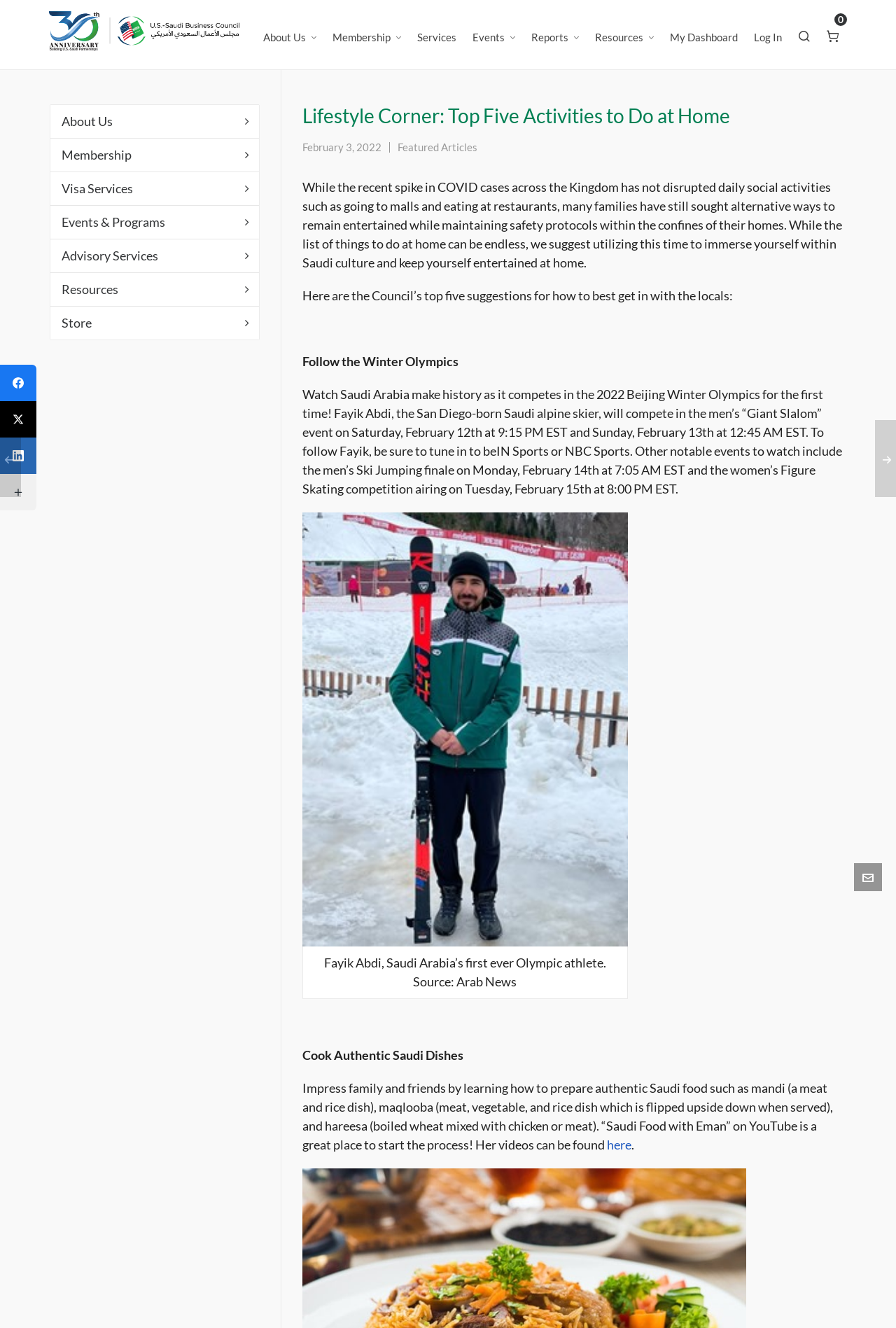What is the name of the website?
Using the image, provide a concise answer in one word or a short phrase.

USSBC